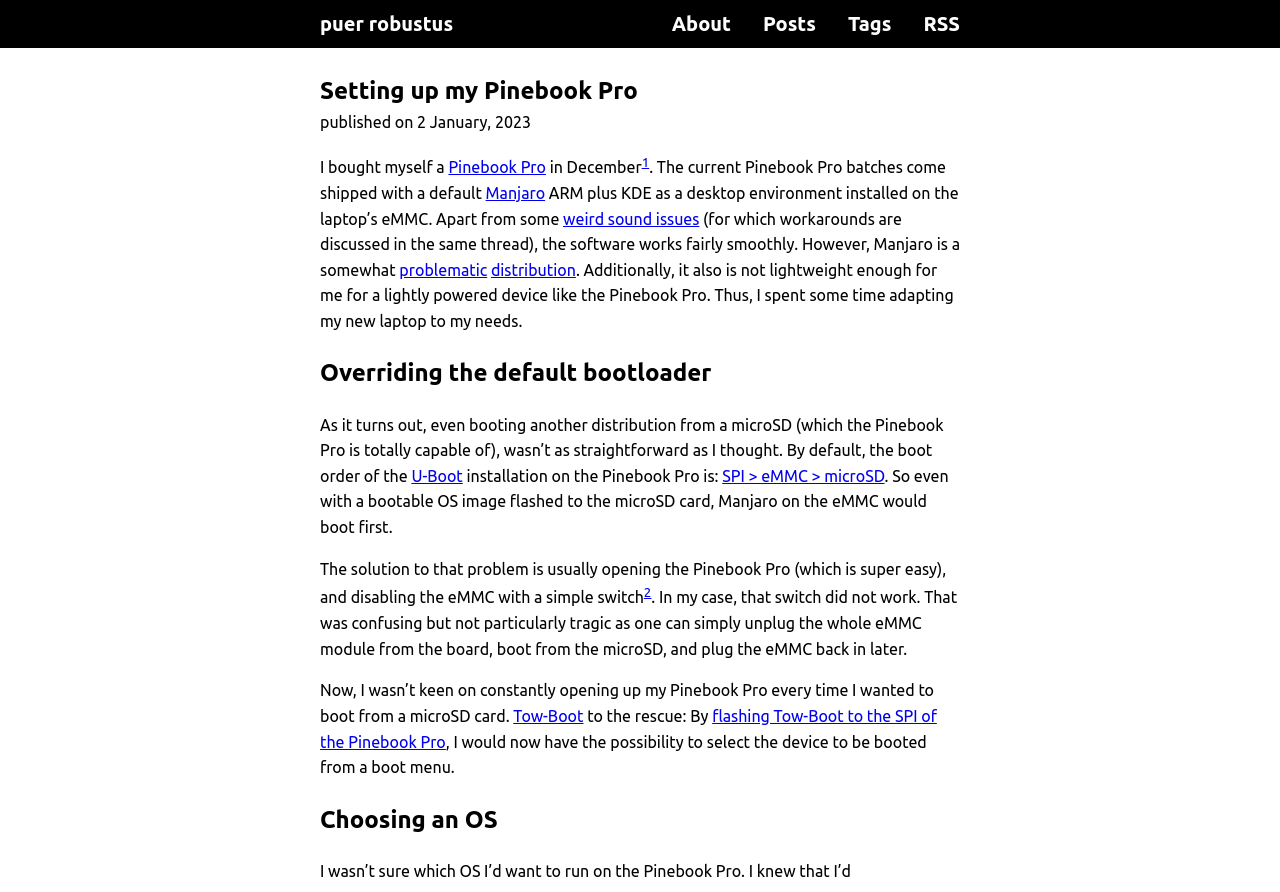What is the author's goal for the Pinebook Pro?
Based on the screenshot, provide your answer in one word or phrase.

Adapting to needs